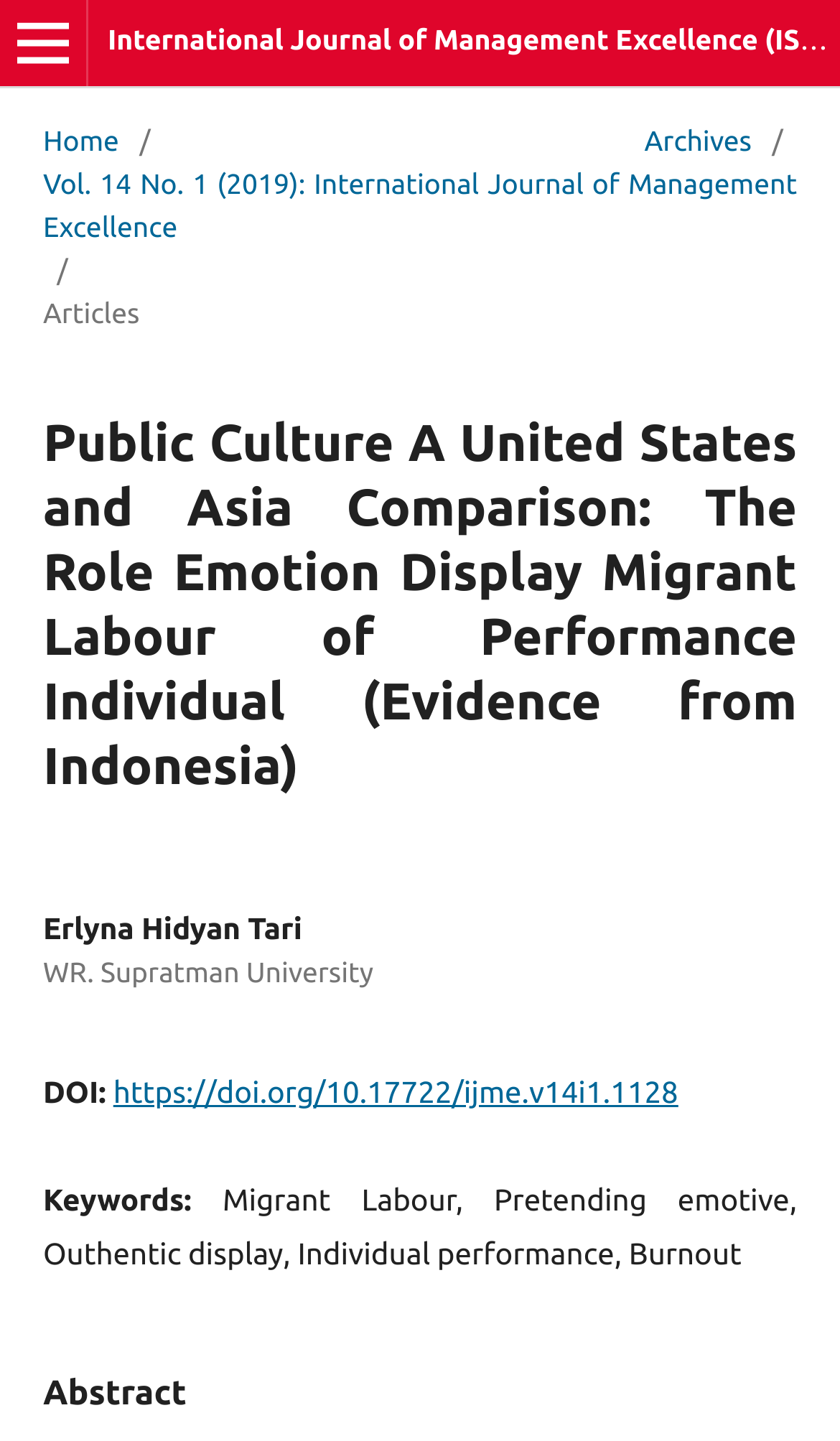Determine the bounding box coordinates for the UI element described. Format the coordinates as (top-left x, top-left y, bottom-right x, bottom-right y) and ensure all values are between 0 and 1. Element description: Home

[0.051, 0.084, 0.142, 0.114]